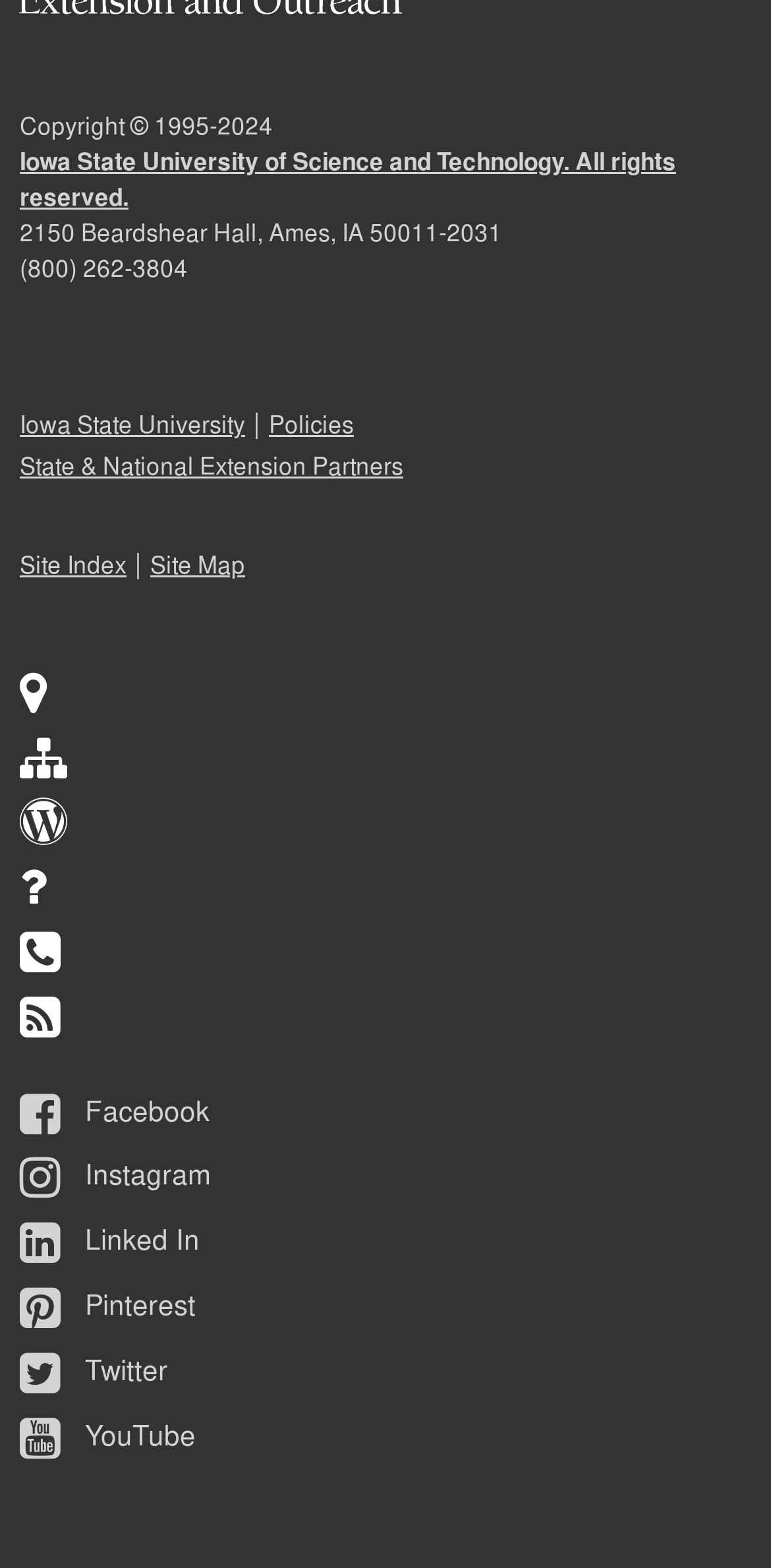Please provide a brief answer to the question using only one word or phrase: 
How many social media links are there?

6